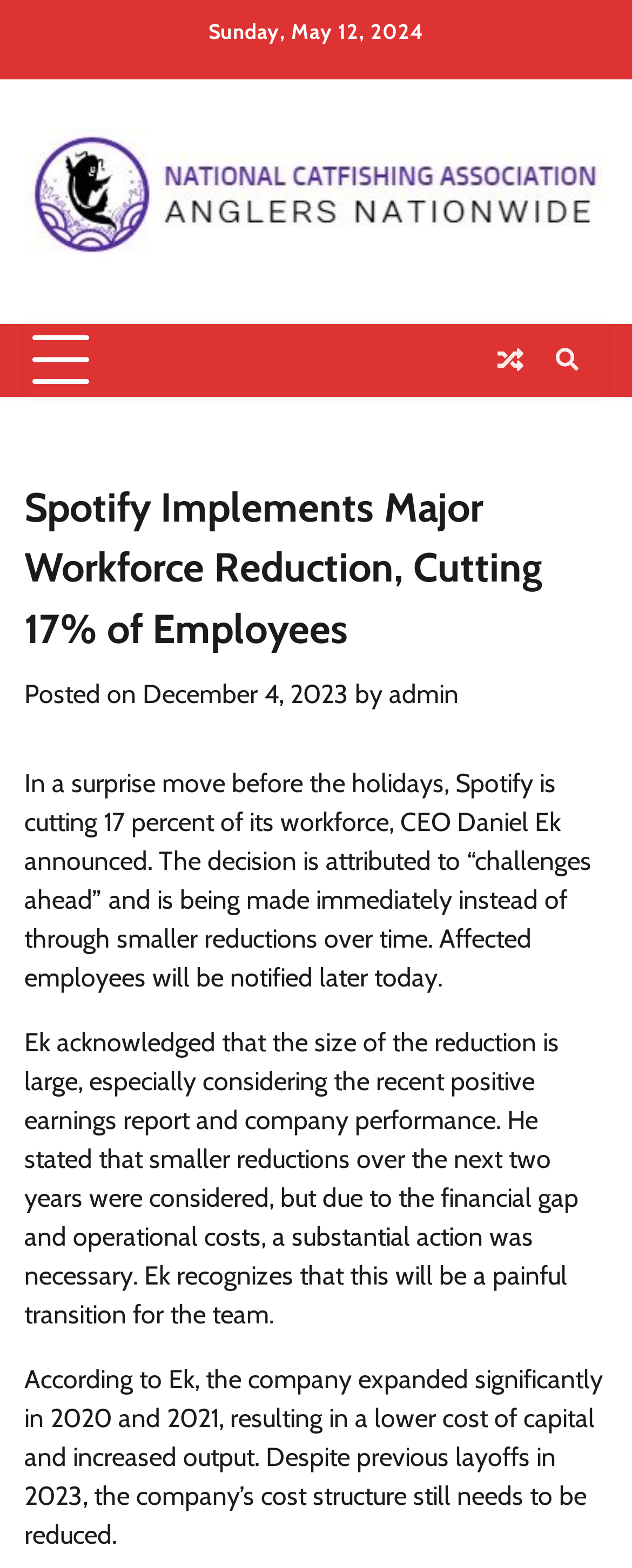Explain the webpage in detail, including its primary components.

The webpage appears to be a news article about Spotify's workforce reduction. At the top, there is a date "Sunday, May 12, 2024" and a link to the "National Catfishing Association" with an accompanying image. Below this, there is a button for the primary menu and two links with icons.

The main content of the article is headed by a title "Spotify Implements Major Workforce Reduction, Cutting 17% of Employees" which is followed by the posting date "December 4, 2023" and the author "admin". The article consists of three paragraphs of text. The first paragraph explains that Spotify is cutting 17% of its workforce due to "challenges ahead" and that affected employees will be notified later that day. The second paragraph quotes CEO Daniel Ek, who acknowledges that the reduction is large and necessary due to financial gaps and operational costs. The third paragraph provides more context, stating that the company expanded significantly in 2020 and 2021, resulting in a lower cost of capital and increased output, but still needs to reduce its cost structure.

There are a total of 5 links on the page, including the one to the National Catfishing Association, and 2 icons. There is also 1 image on the page, which is associated with the National Catfishing Association link. The article's text is divided into three main sections, with the title and posting information at the top, followed by the three paragraphs of text.